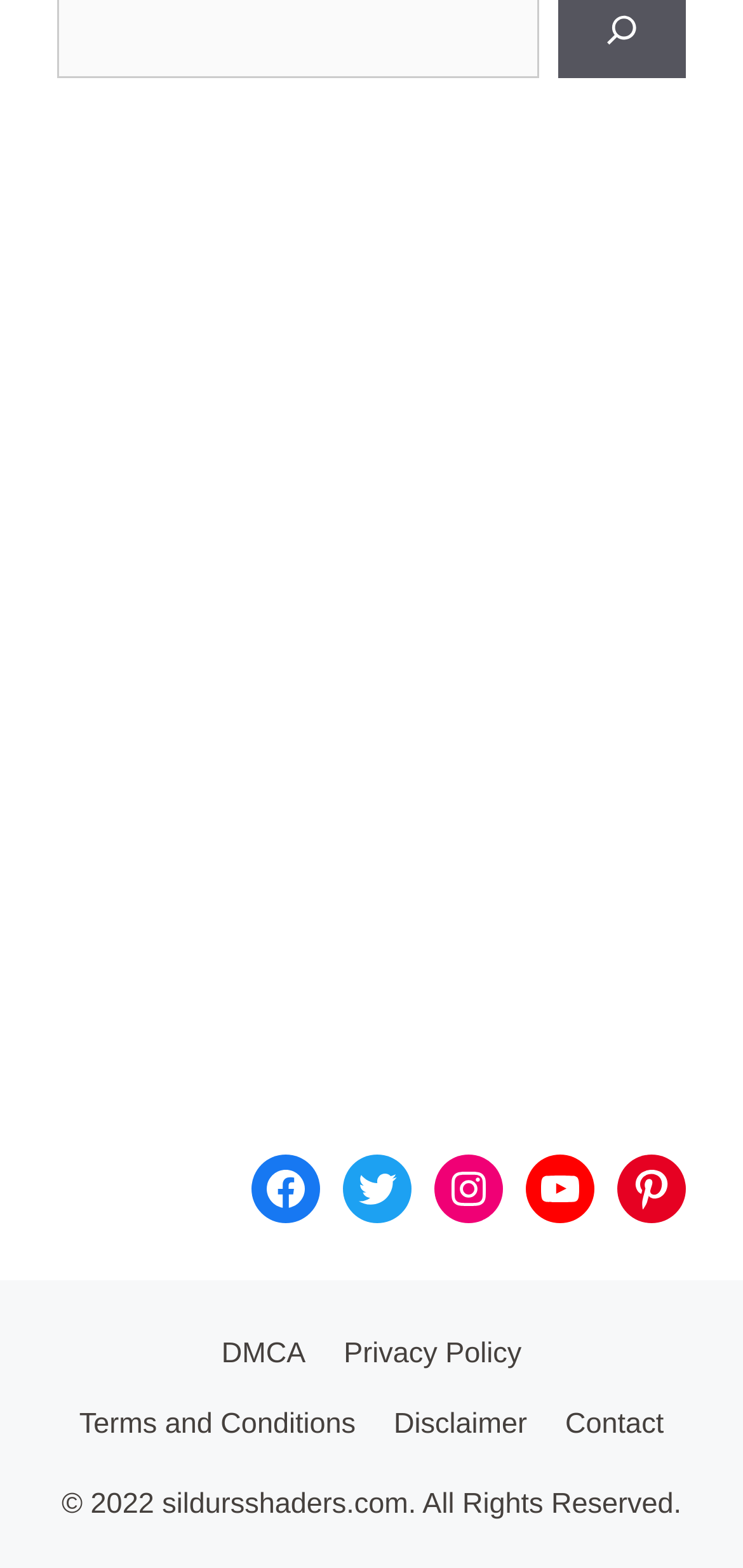Answer the following query with a single word or phrase:
How many social media links are present at the top-right corner?

5